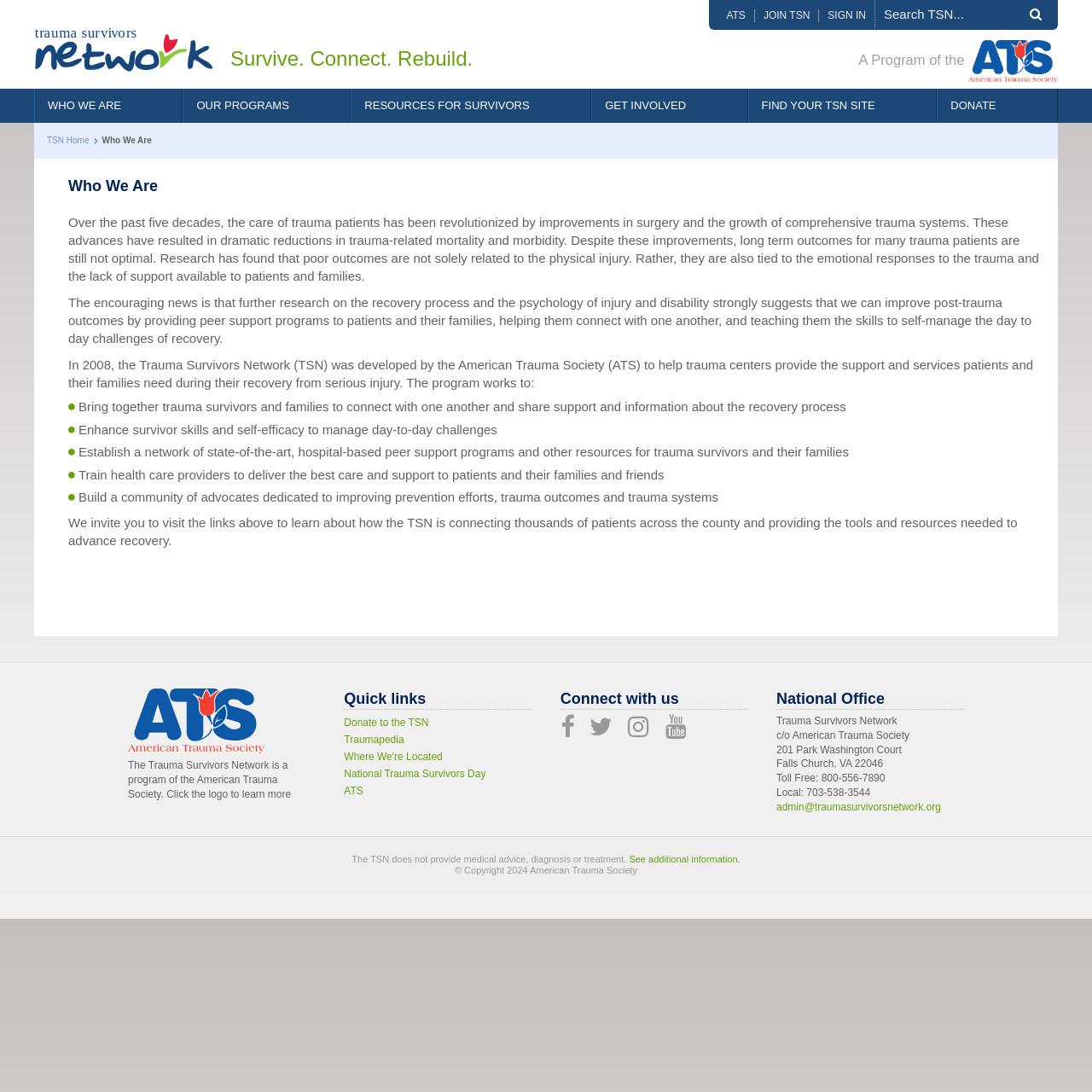Please pinpoint the bounding box coordinates for the region I should click to adhere to this instruction: "Click on the 'WHO WE ARE' link".

[0.032, 0.081, 0.167, 0.112]